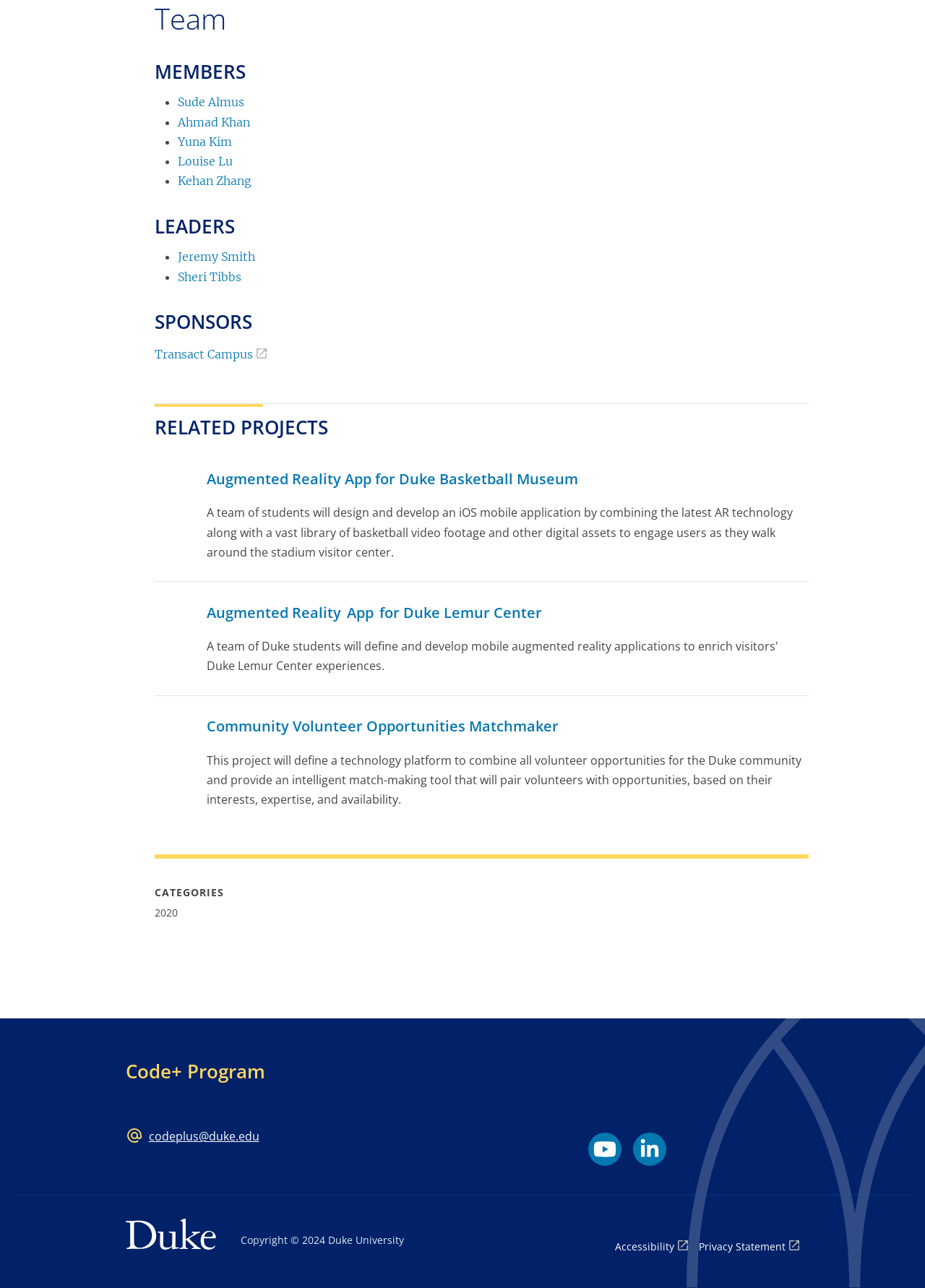Find and specify the bounding box coordinates that correspond to the clickable region for the instruction: "Read about Community Volunteer Opportunities Matchmaker".

[0.223, 0.555, 0.874, 0.573]